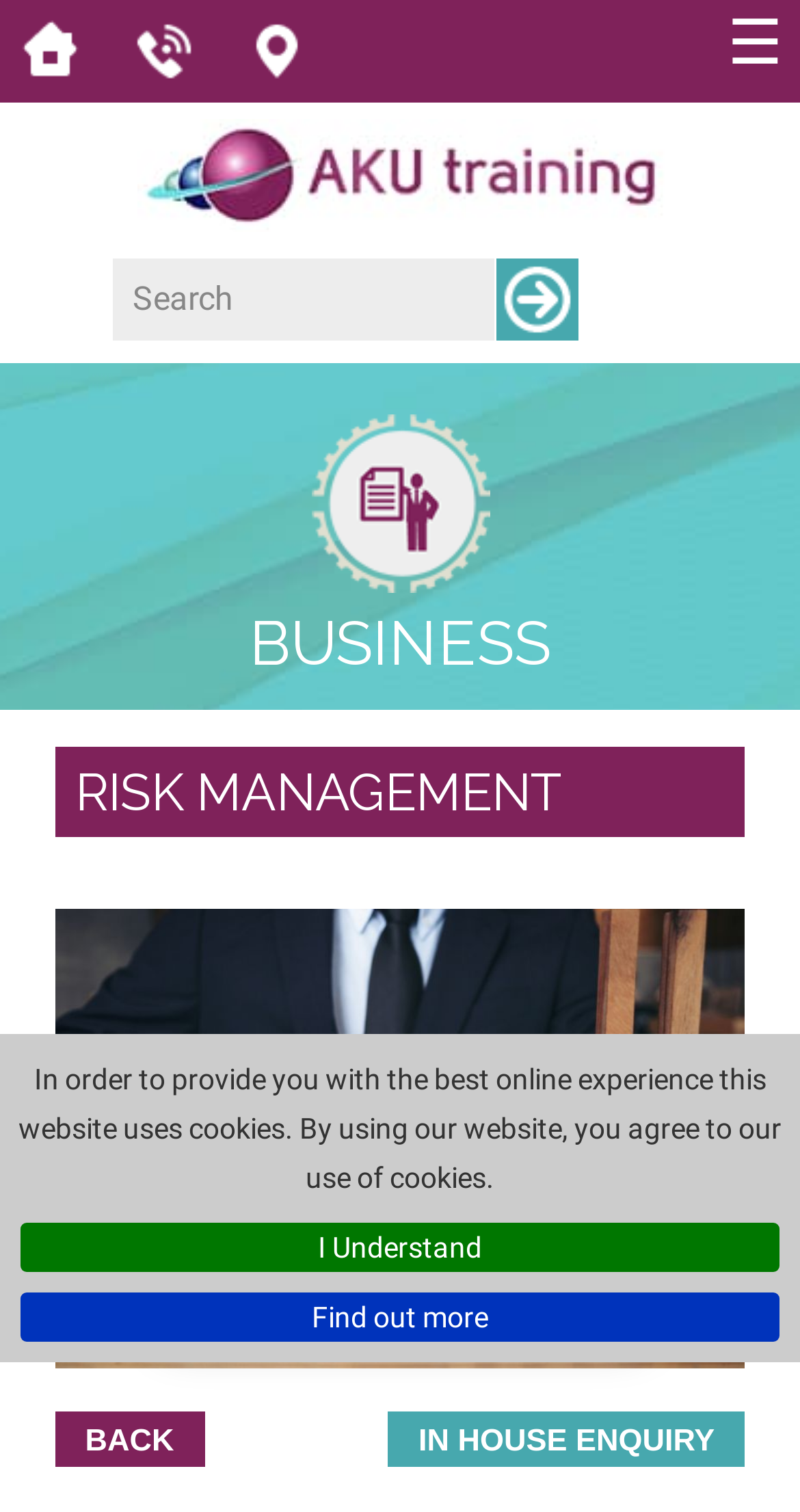Provide an in-depth caption for the contents of the webpage.

The webpage is focused on risk management, with a prominent heading "RISK MANAGEMENT" located near the top center of the page. Below this heading, there is a large figure that spans almost the entire width of the page, taking up a significant amount of vertical space.

At the very top of the page, there is a notification bar with a static text "In order to provide you with the best online experience this website uses cookies. By using our website, you agree to our use of cookies." accompanied by two links, "I Understand" and "Find out more", positioned side by side.

On the top-left corner, there are three small images representing "Home", "Telephone", and "Location", arranged horizontally. Next to these images, there is a label "Menu" with a toggle icon "☰" beside it.

The main content area has a link "AKU Training" with an accompanying image, positioned on the left side of the page. Below this link, there is a search bar consisting of a textbox and a button, with a static text "Search" above the textbox.

On the right side of the page, there is a heading "Business BUSINESS" with an image beside it. Below this heading, there are three links: "BACK", "IN HOUSE ENQUIRY", and "AVAILABLE DATES", positioned near the bottom of the page.

Overall, the webpage has a mix of text, images, and interactive elements, with a clear focus on risk management and related topics.